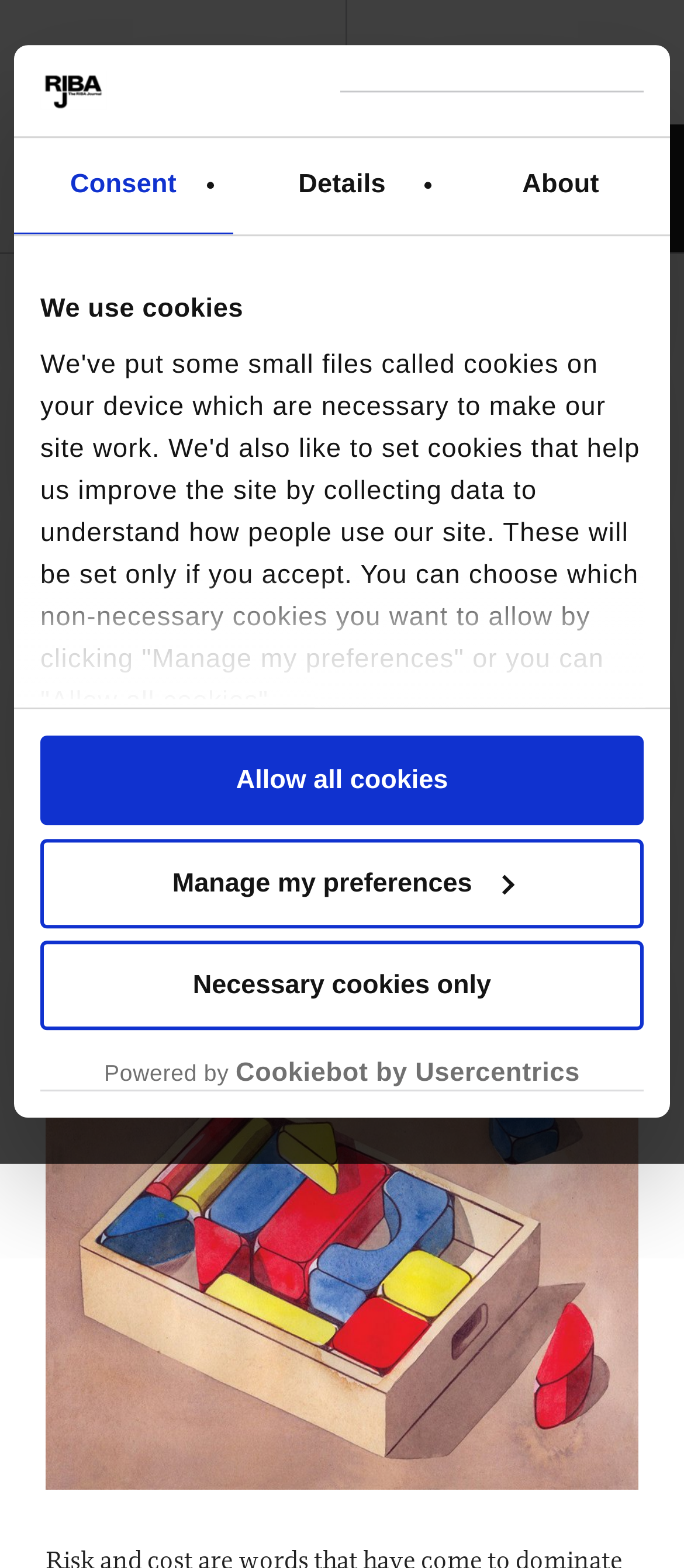Give a one-word or short phrase answer to the question: 
What is the topic of the final discussion in the Rebooting Construction series?

Procurement